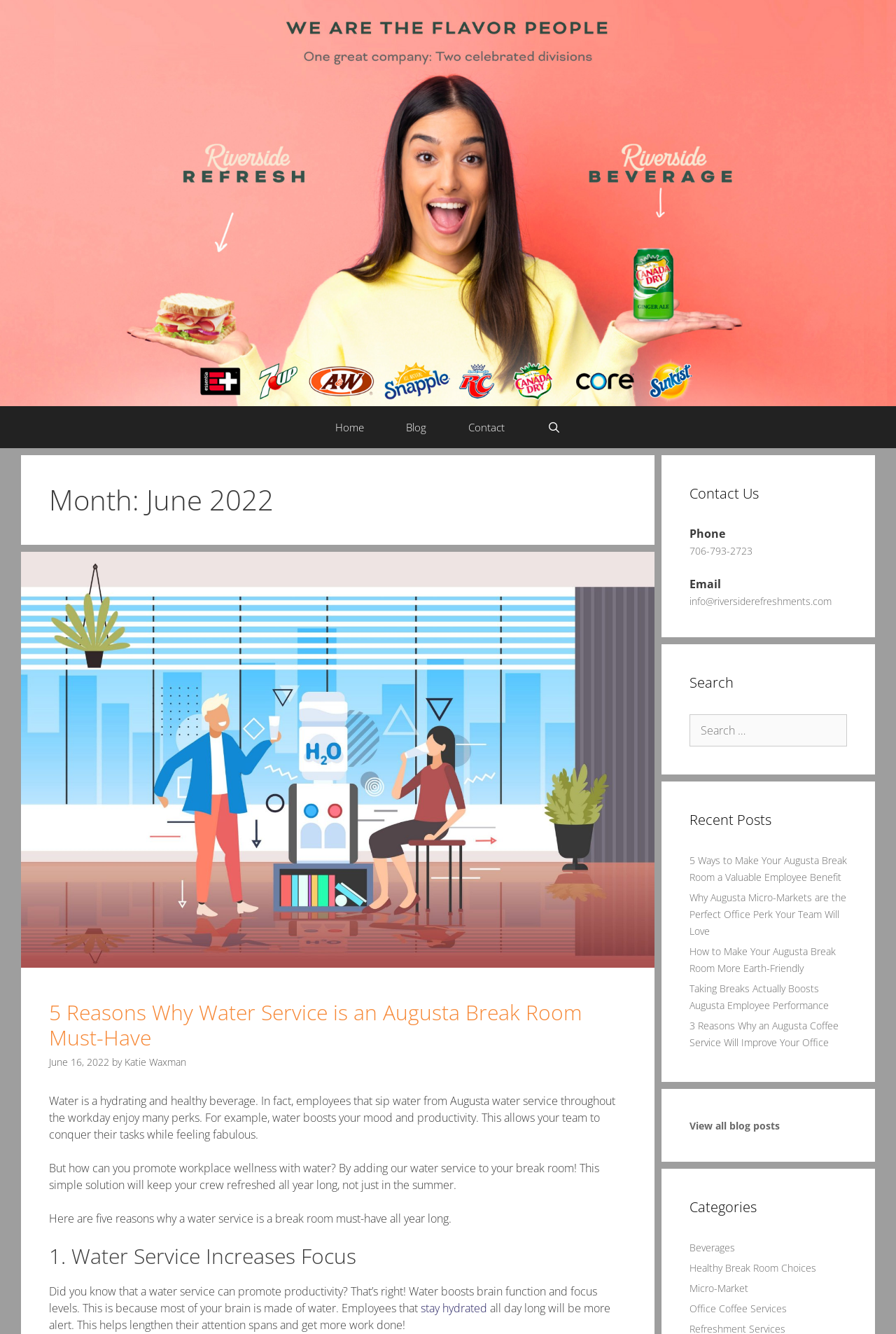Please identify the bounding box coordinates for the region that you need to click to follow this instruction: "Click on the 'Home' link".

[0.351, 0.304, 0.43, 0.336]